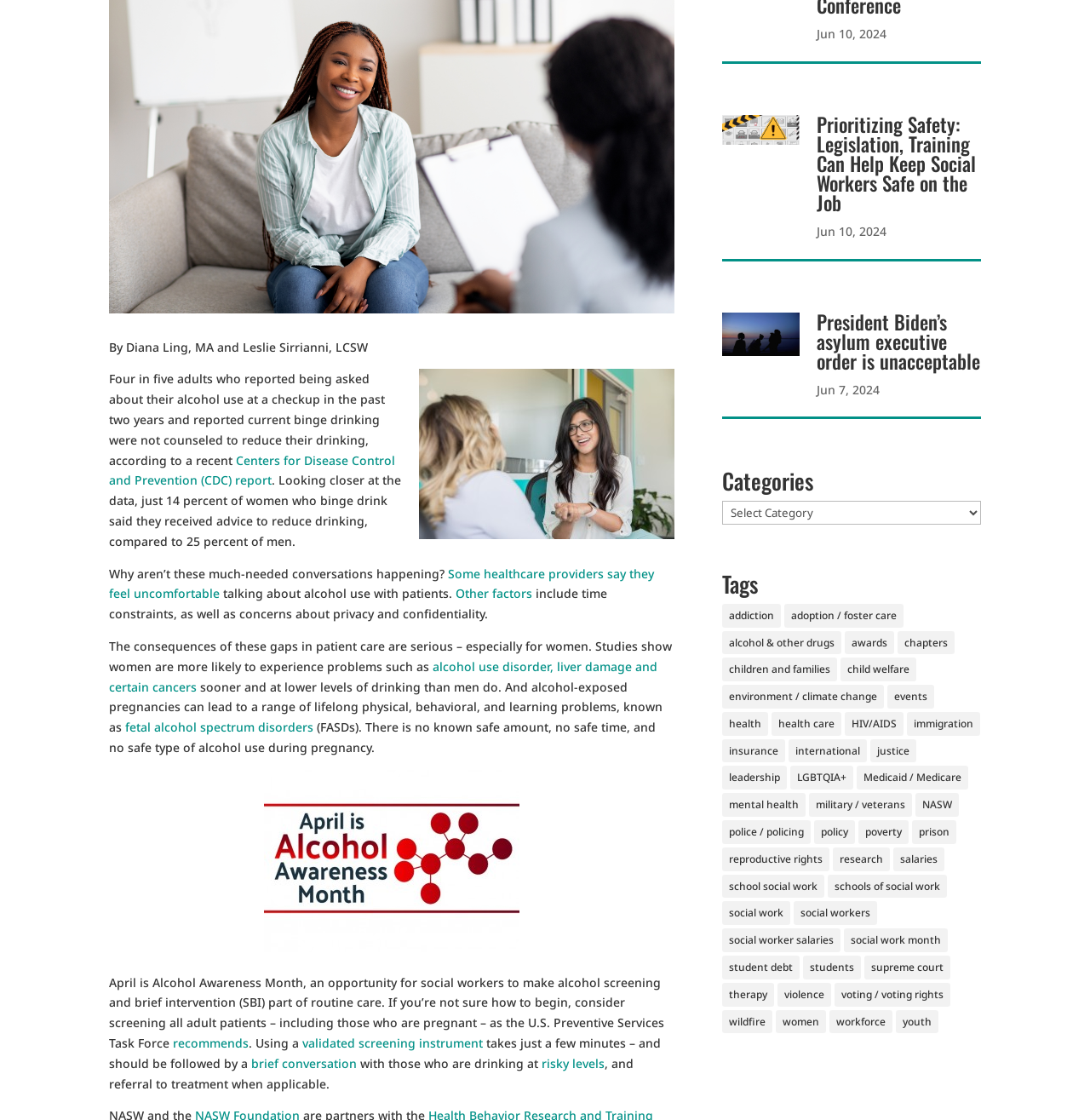Given the element description: "LGBTQIA+", predict the bounding box coordinates of this UI element. The coordinates must be four float numbers between 0 and 1, given as [left, top, right, bottom].

[0.725, 0.684, 0.783, 0.705]